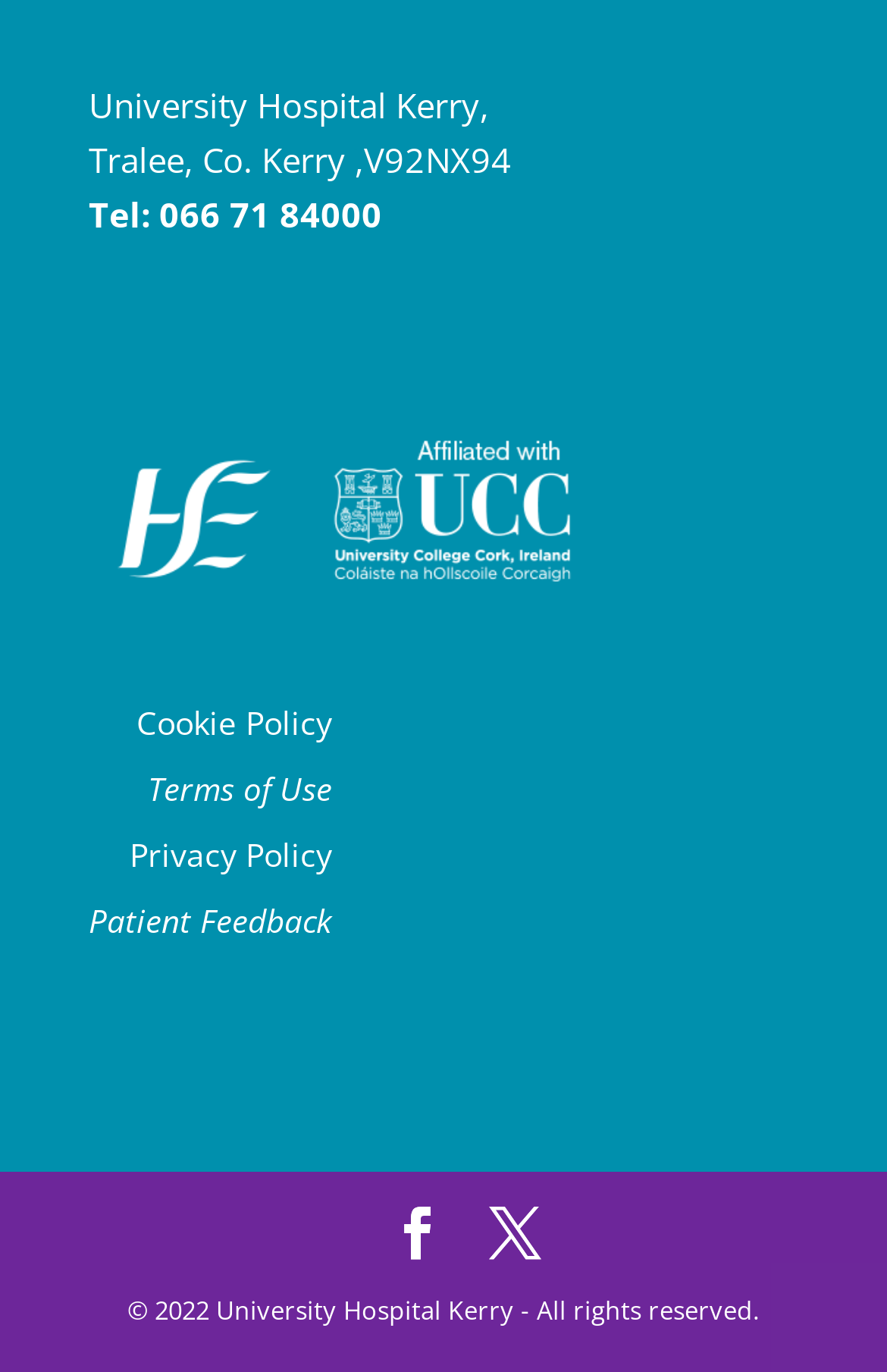How many policy links are there?
Provide a short answer using one word or a brief phrase based on the image.

3